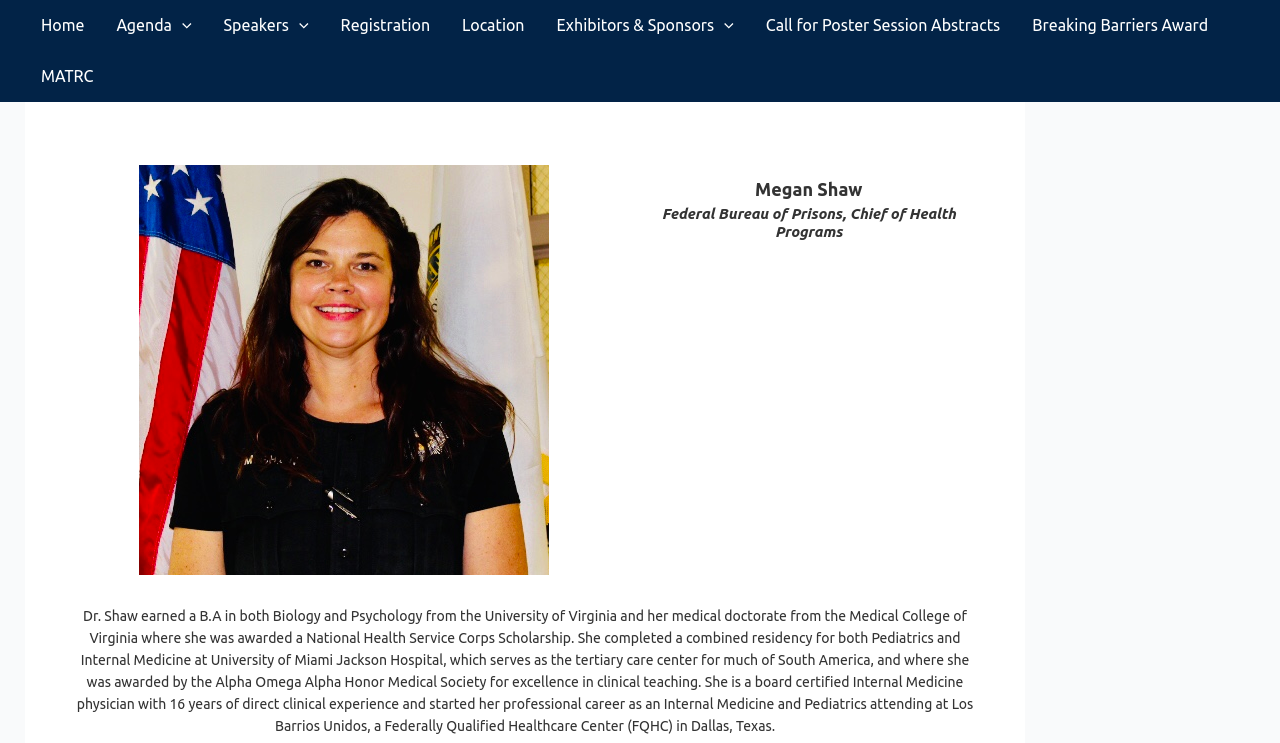Give a succinct answer to this question in a single word or phrase: 
What is the name of the person on the webpage?

Megan Shaw